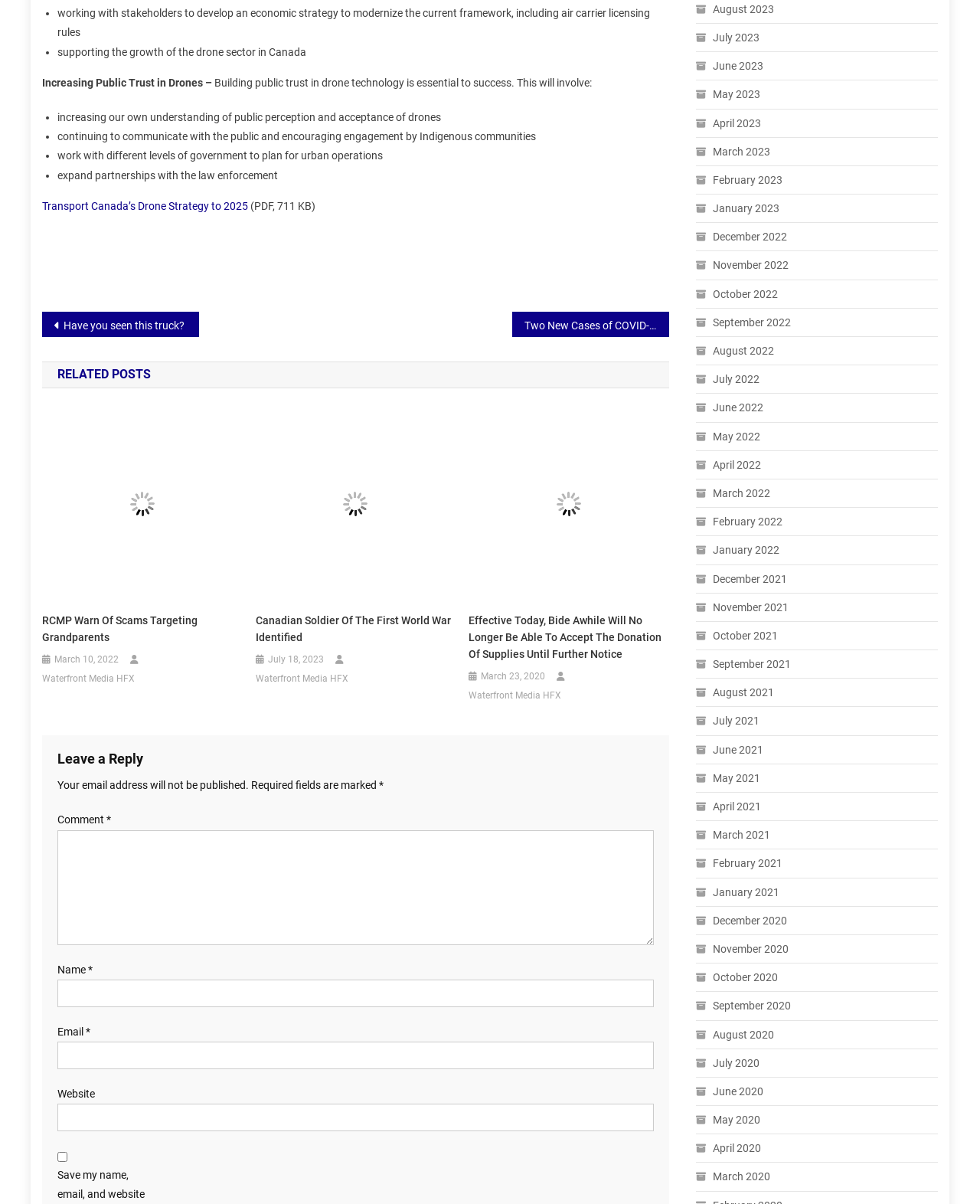Provide the bounding box coordinates of the area you need to click to execute the following instruction: "Click the 'Institutional budget' link".

None